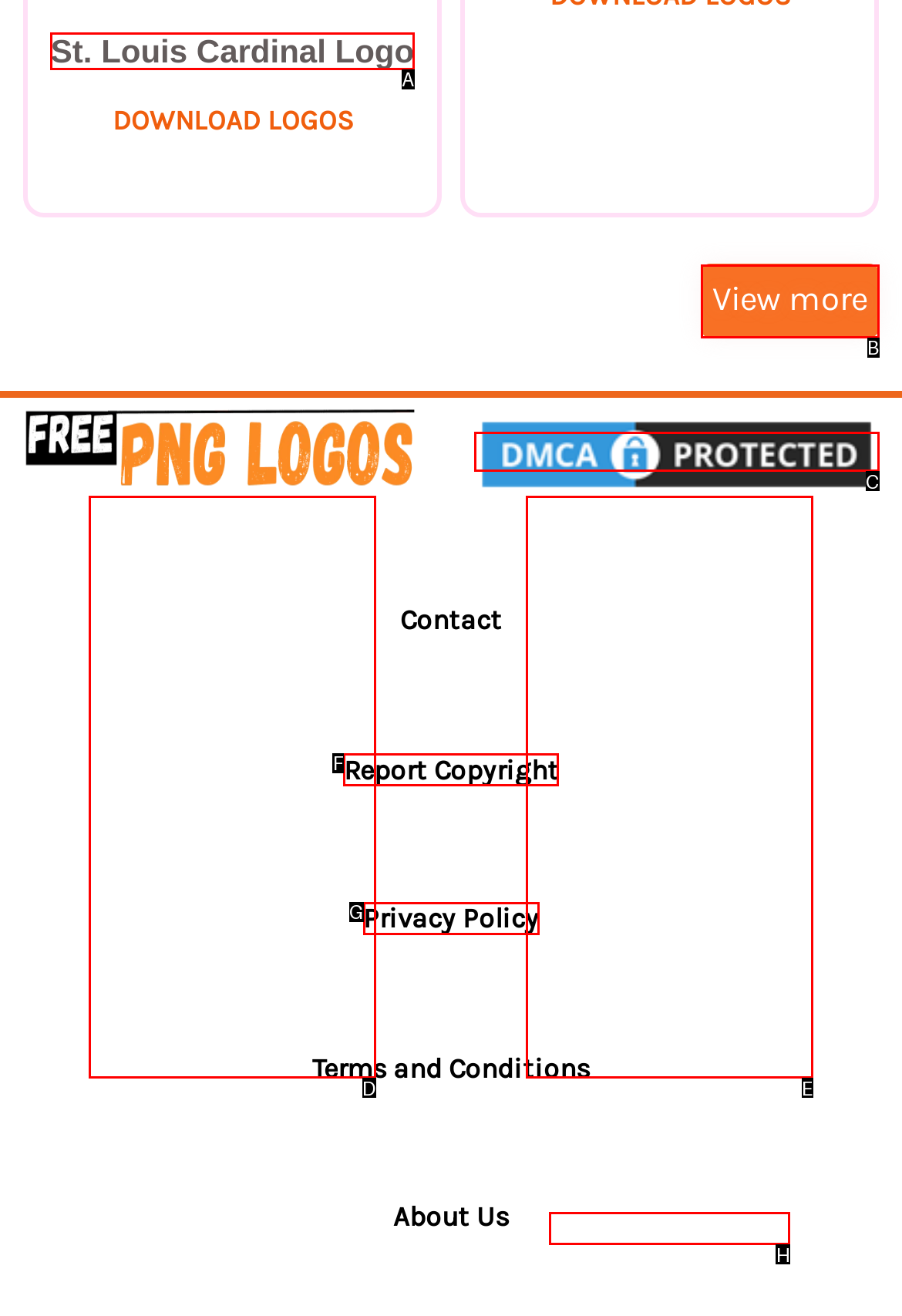From the provided choices, determine which option matches the description: St. Louis Cardinal Logo. Respond with the letter of the correct choice directly.

A